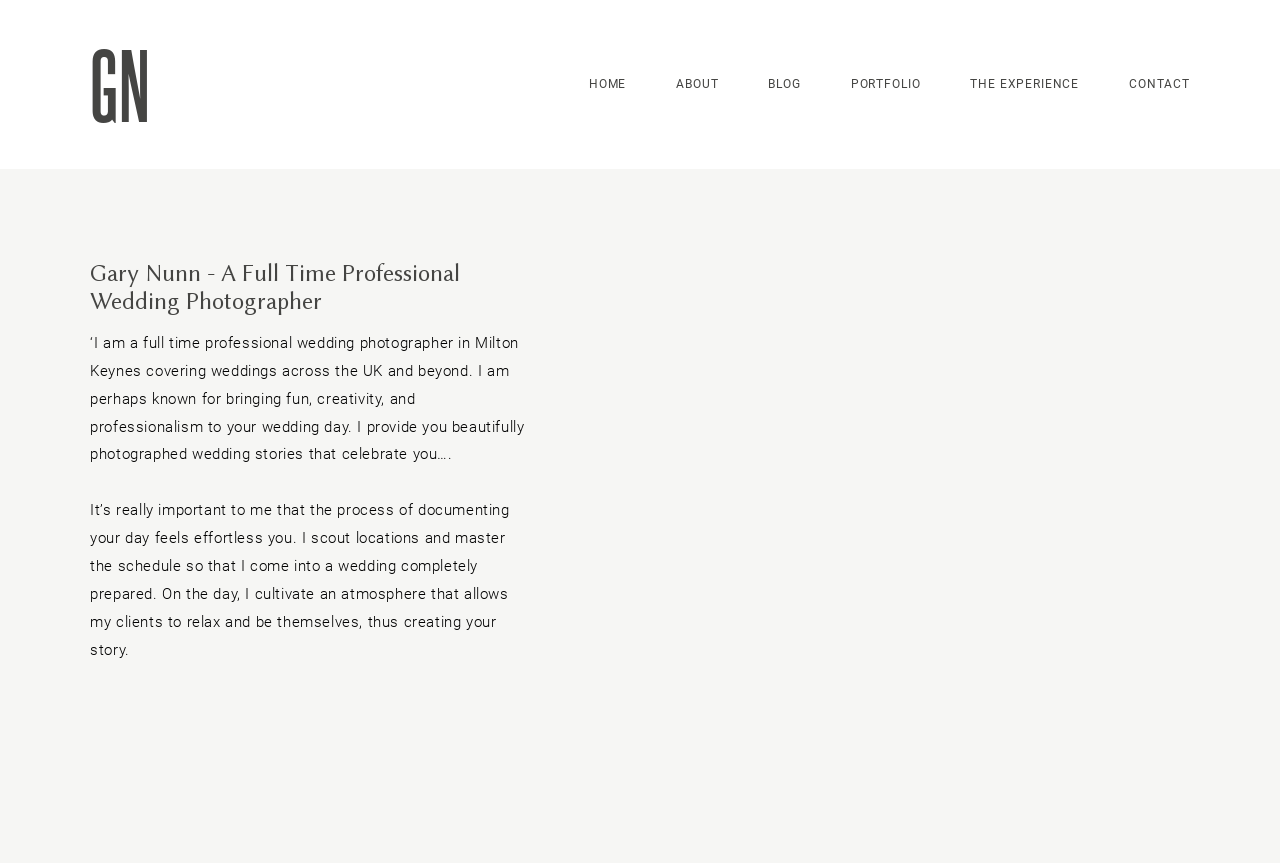Answer the question using only a single word or phrase: 
What is the photographer's name?

Gary Nunn